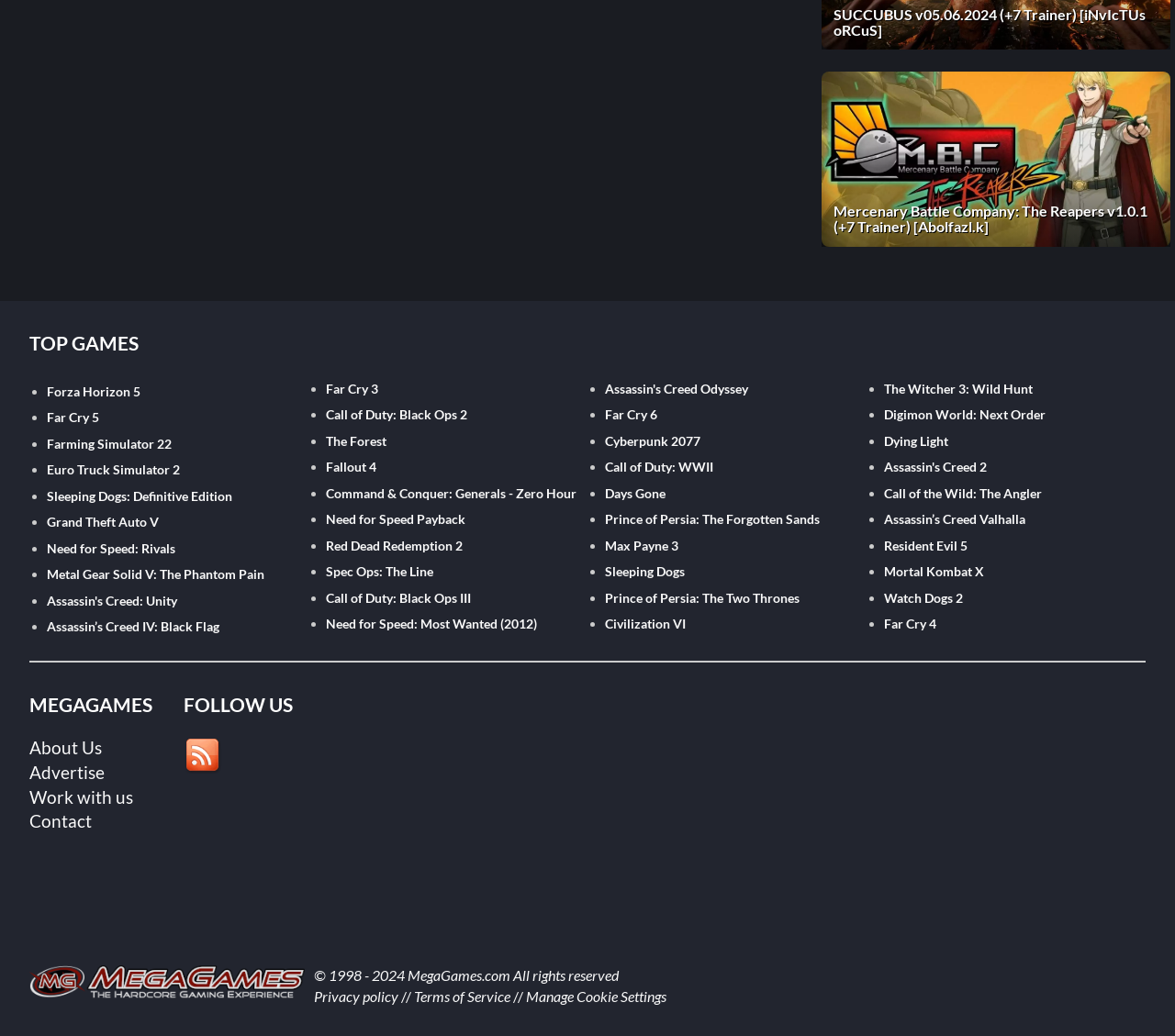Are the games listed in alphabetical order?
From the image, provide a succinct answer in one word or a short phrase.

No